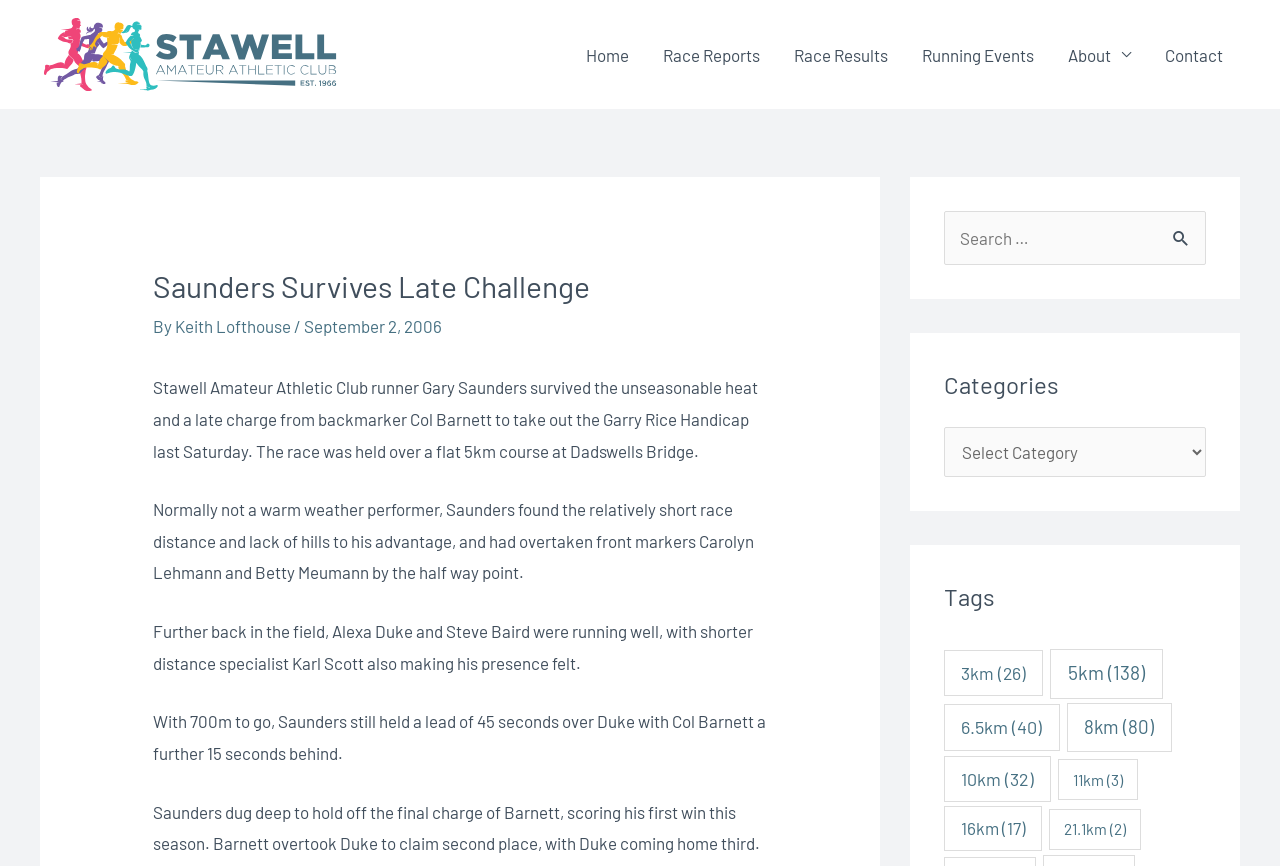How many items are in the 5km category?
Please interpret the details in the image and answer the question thoroughly.

The answer can be found in the categories section, where it lists '5km (138 items)' as one of the options.